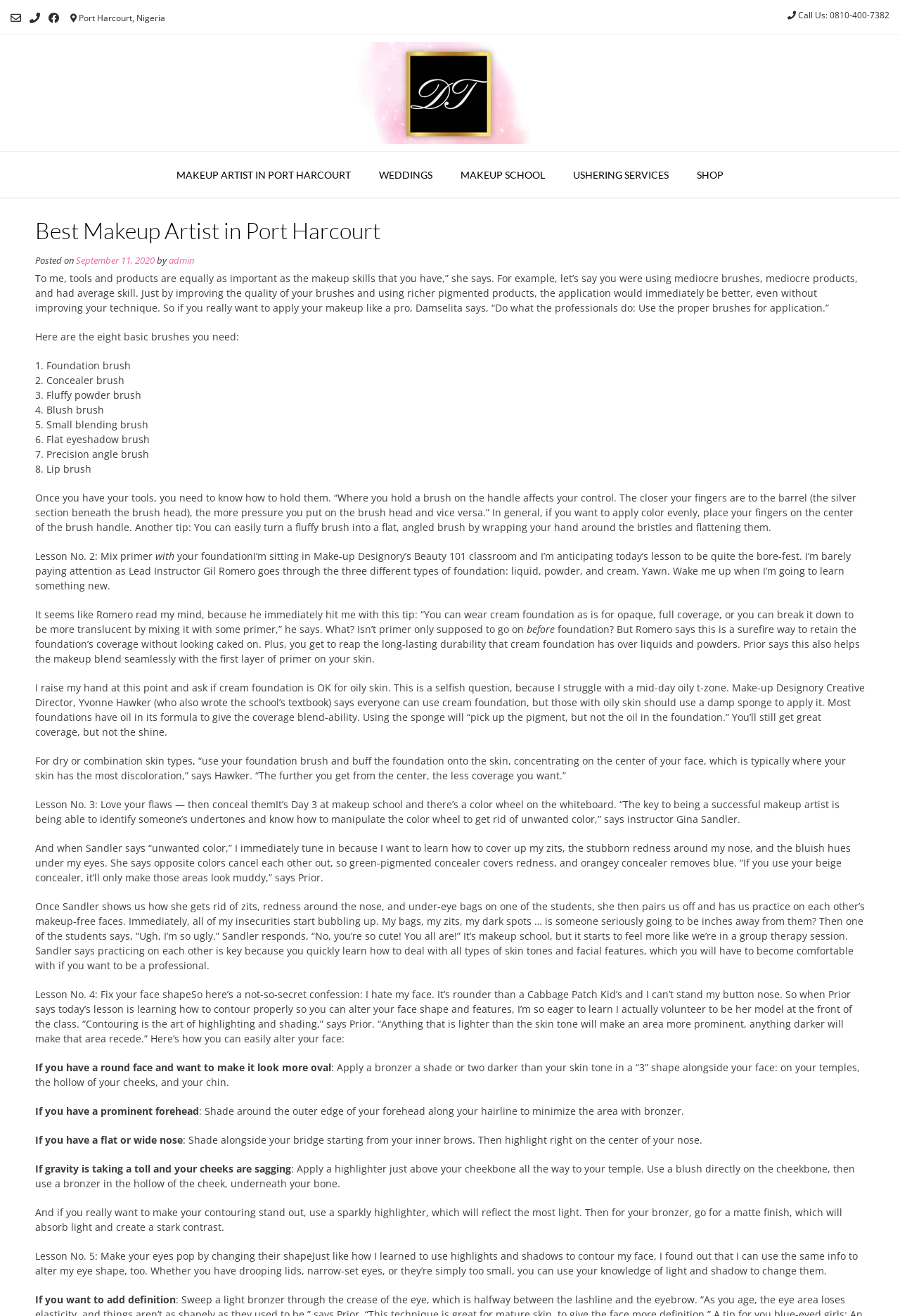Please identify the bounding box coordinates of the element's region that I should click in order to complete the following instruction: "View the 'DT Brand - Best Makeup Artist in Port Harcourt' image". The bounding box coordinates consist of four float numbers between 0 and 1, i.e., [left, top, right, bottom].

[0.391, 0.032, 0.609, 0.11]